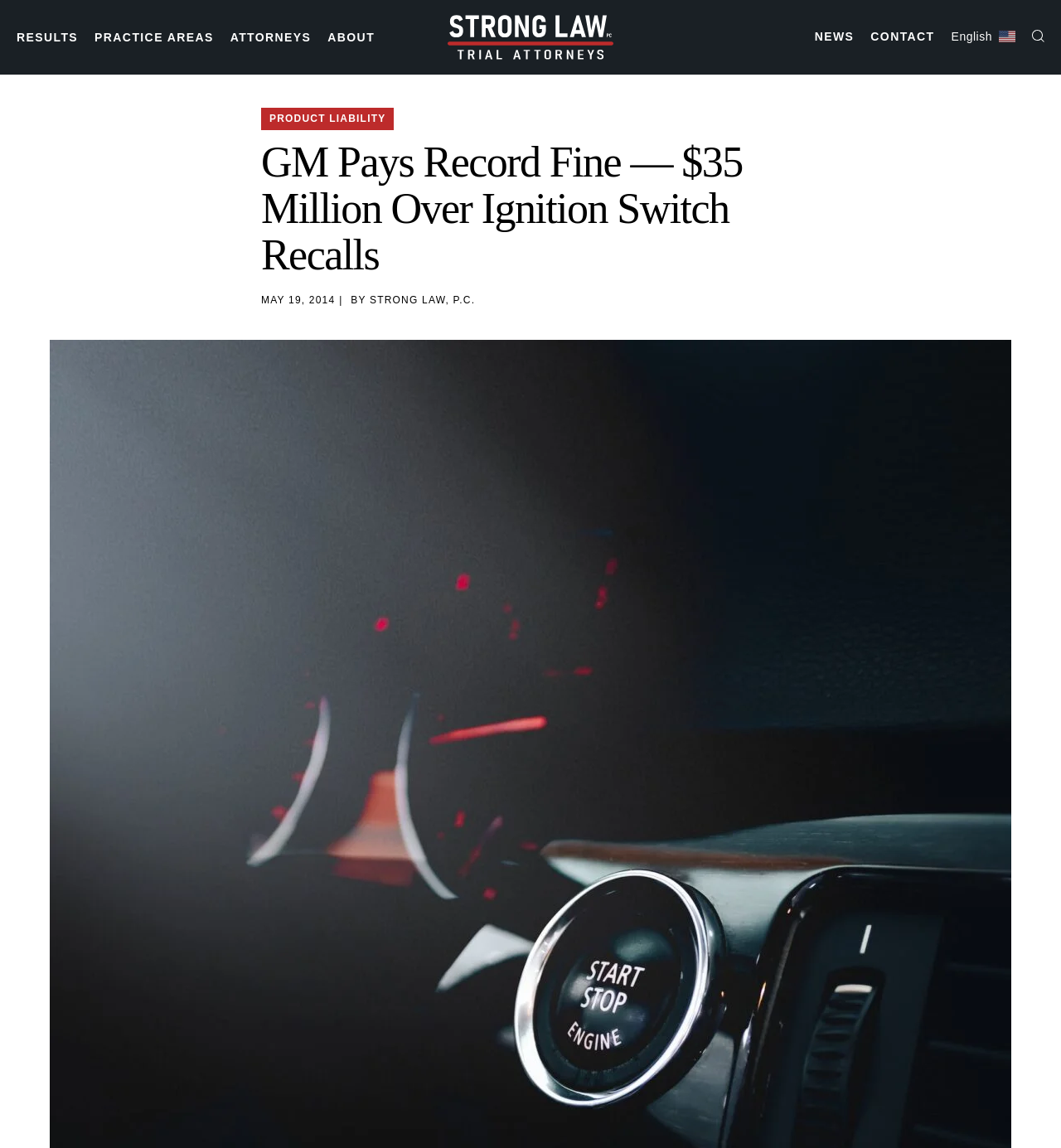Determine the bounding box coordinates of the section to be clicked to follow the instruction: "Search the website". The coordinates should be given as four float numbers between 0 and 1, formatted as [left, top, right, bottom].

[0.957, 0.013, 1.0, 0.053]